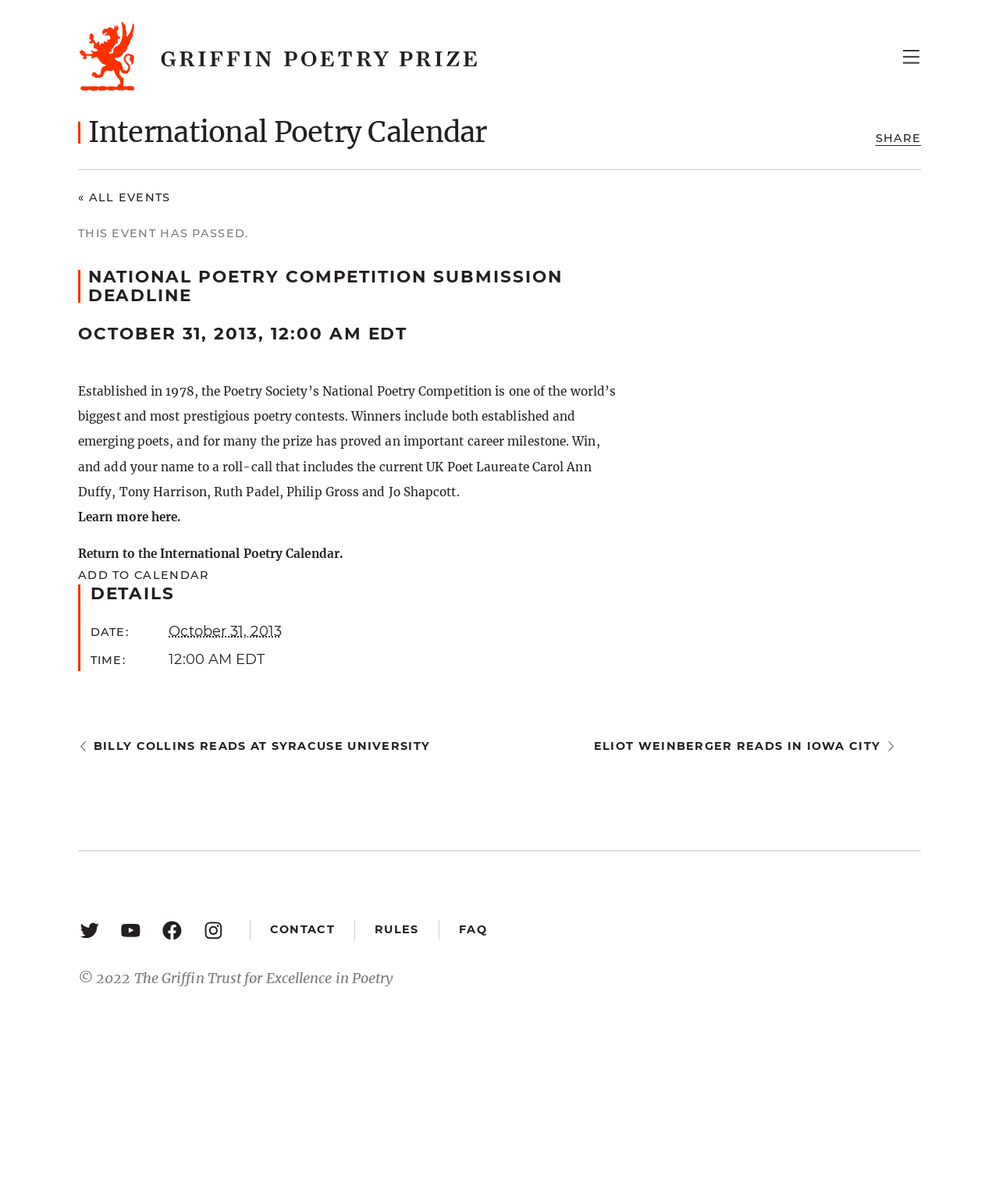What is the name of the poetry prize?
Look at the image and respond with a one-word or short phrase answer.

Griffin Poetry Prize